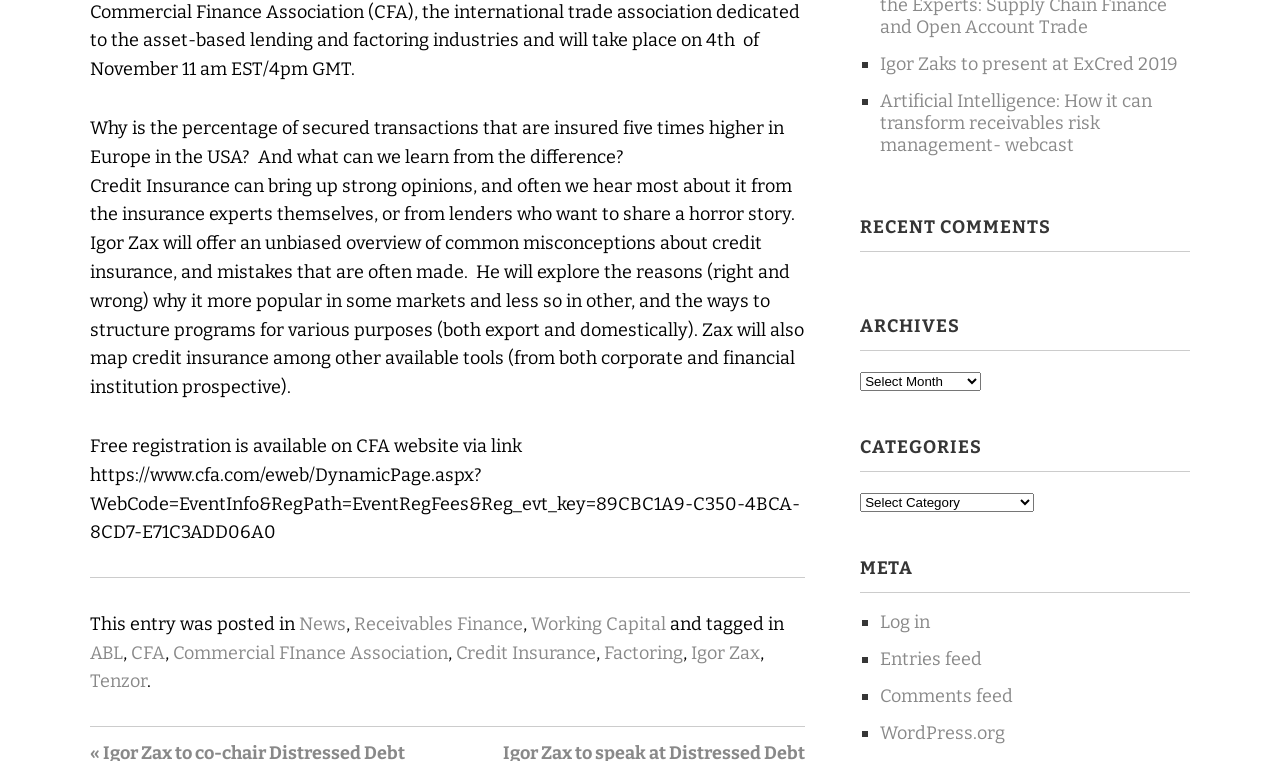Find the bounding box coordinates for the HTML element specified by: "Commercial FInance Association".

[0.135, 0.843, 0.35, 0.872]